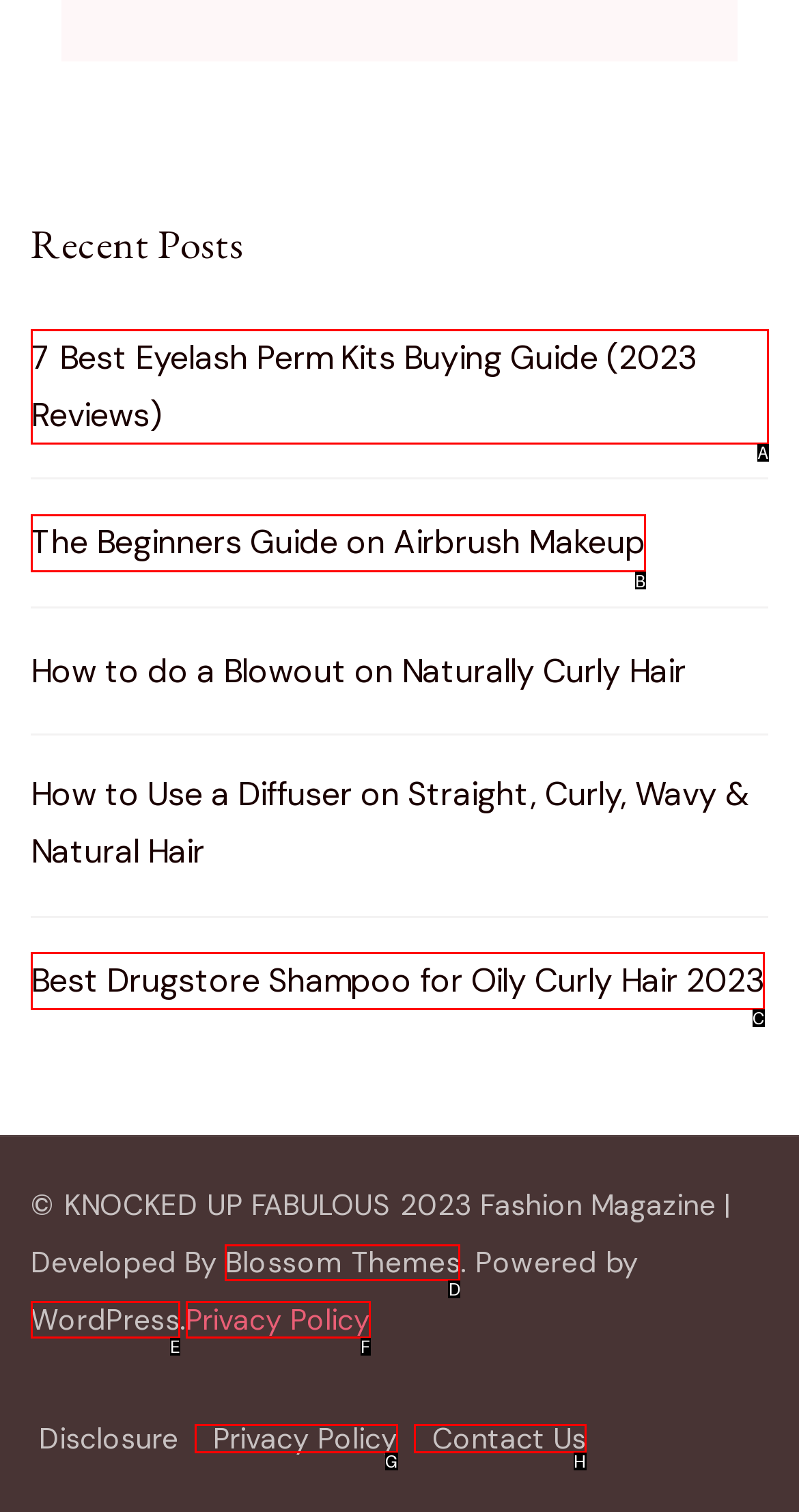Select the letter of the element you need to click to complete this task: visit the Blossom Themes website
Answer using the letter from the specified choices.

D